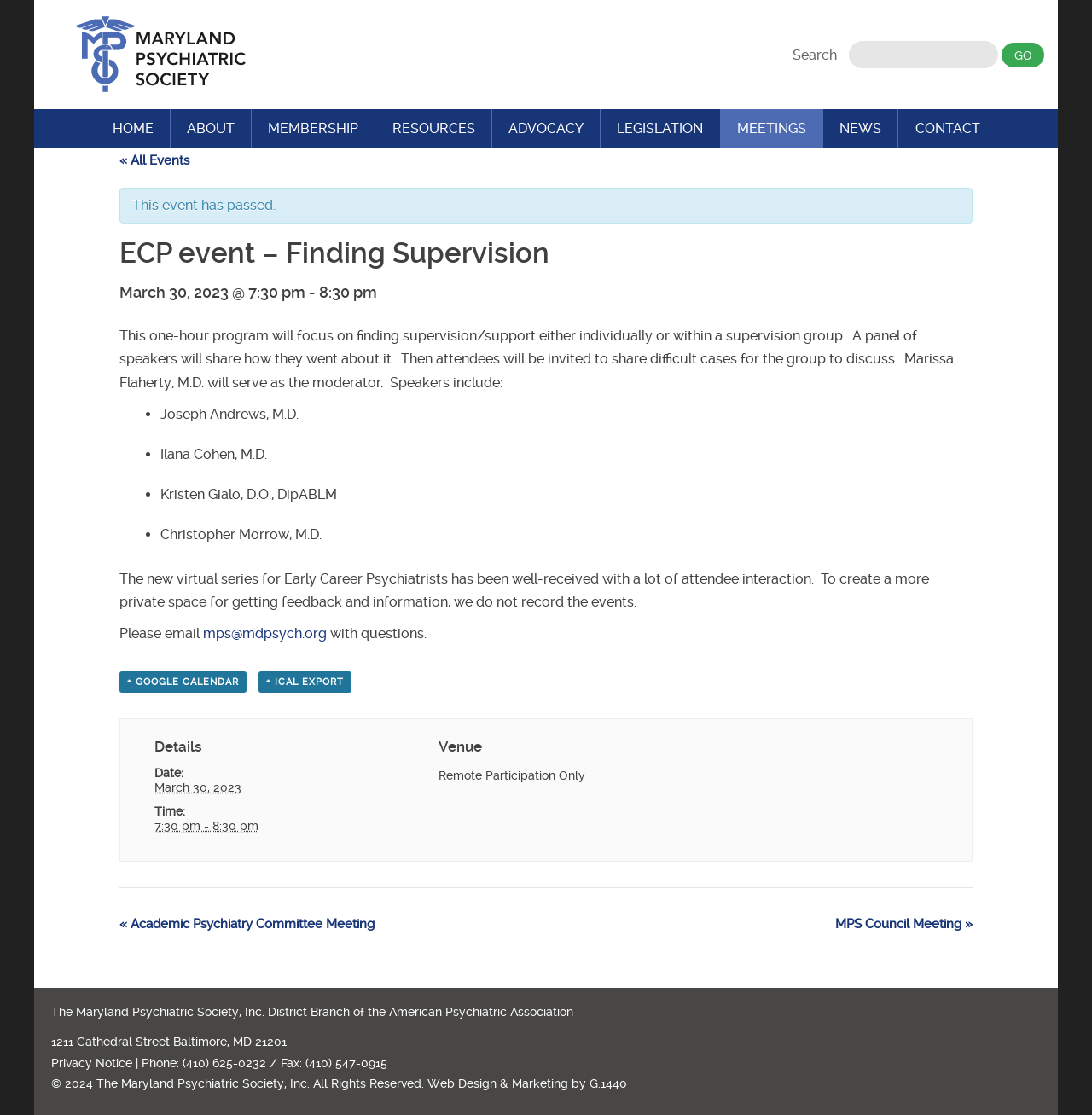Please locate the bounding box coordinates for the element that should be clicked to achieve the following instruction: "View the details of the ECP event". Ensure the coordinates are given as four float numbers between 0 and 1, i.e., [left, top, right, bottom].

[0.109, 0.214, 0.891, 0.24]